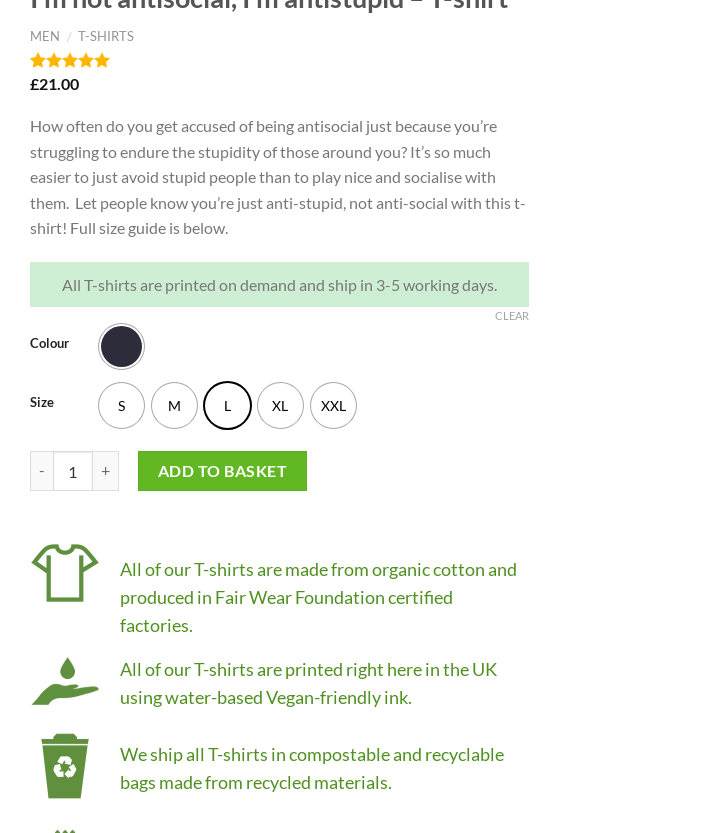Formulate a detailed description of the image content.

The image showcases a product listing for the "I'm not antisocial, I'm antistupid" t-shirt, priced at £21.00. This humorous t-shirt addresses the frustration of dealing with what the wearer perceives as the stupidity of those around them, encouraging self-expression through its cheeky message. 

The t-shirt is available in sizes S, M, L, XL, and XXL, and comes in a French Navy color option. Customers can easily adjust the quantity before adding the item to their basket. Additionally, a note emphasizes that all t-shirts are printed on demand, with an estimated shipping time of 3-5 working days.

The product description highlights that the t-shirts are made from organic cotton in Fair Wear Foundation certified factories, printed using water-based vegan-friendly inks, and shipped in compostable and recyclable bags, reflecting a commitment to environmentally friendly practices.